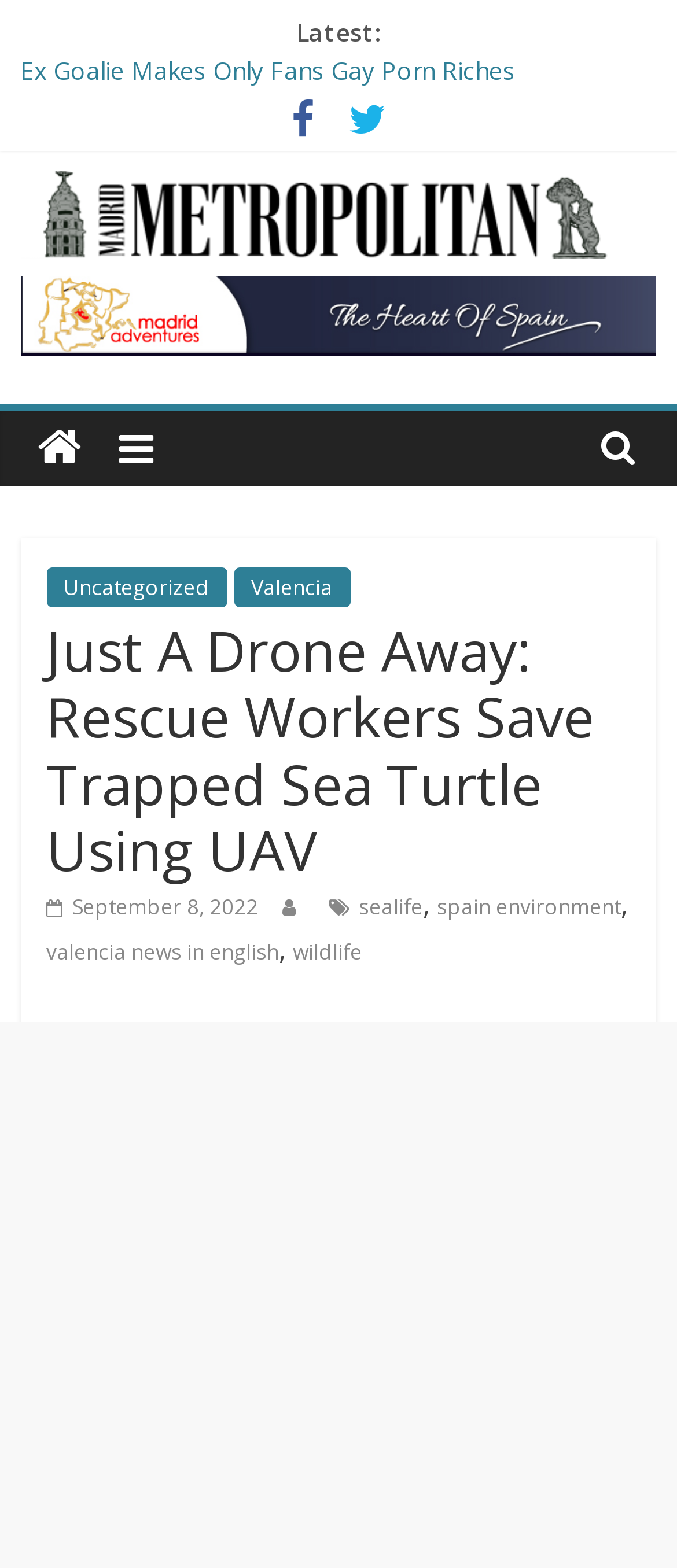Given the webpage screenshot and the description, determine the bounding box coordinates (top-left x, top-left y, bottom-right x, bottom-right y) that define the location of the UI element matching this description: September 8, 2022

[0.068, 0.569, 0.381, 0.588]